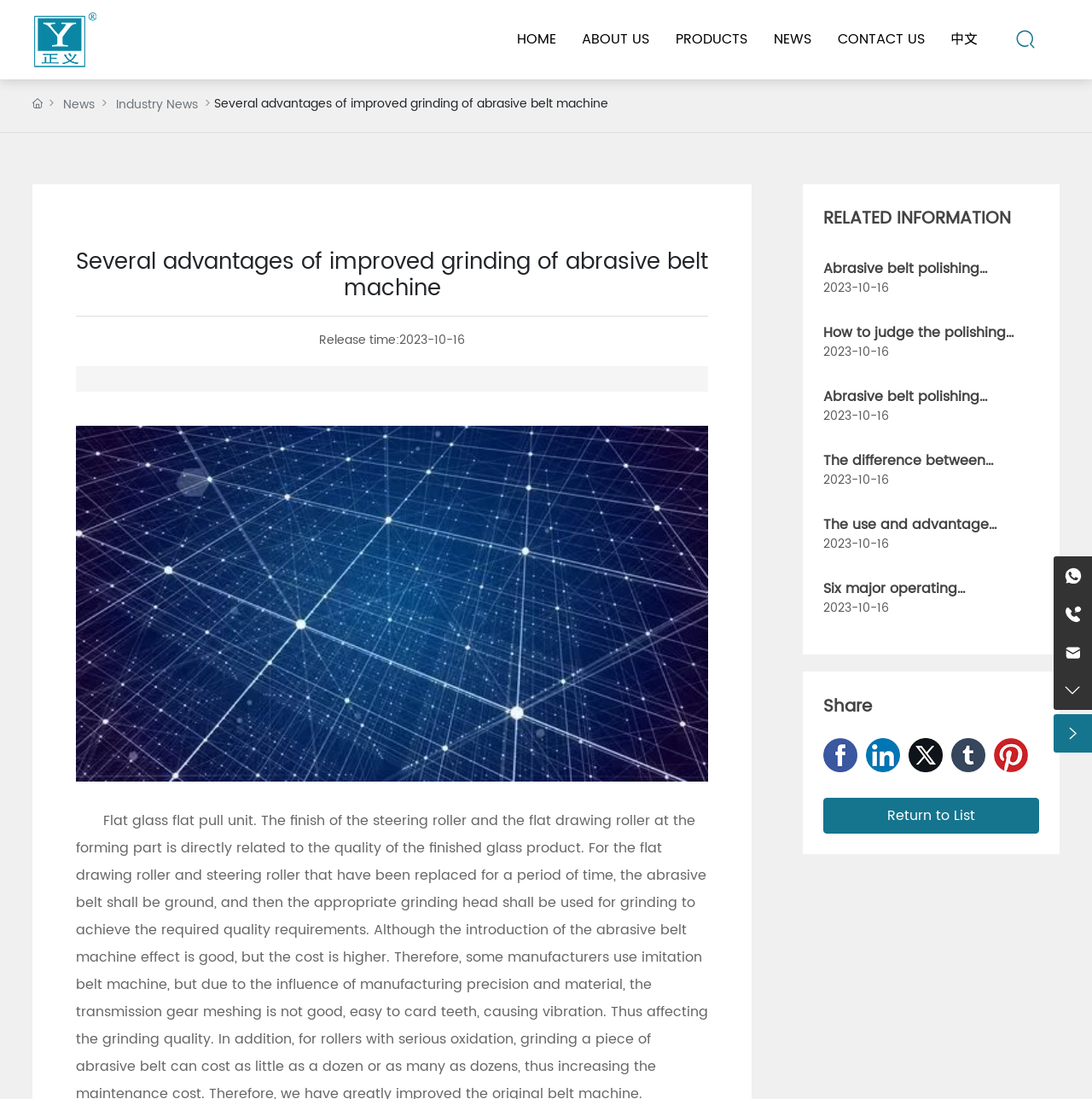Please examine the image and provide a detailed answer to the question: What is the company name?

The company name can be found in the top-left corner of the webpage, where it is written as 'Pacific Machinery' with an image of a logo next to it. This is likely the company name, which is also mentioned in the meta description as 'Yuhuan Pacific Machinery Co., Ltd.'.